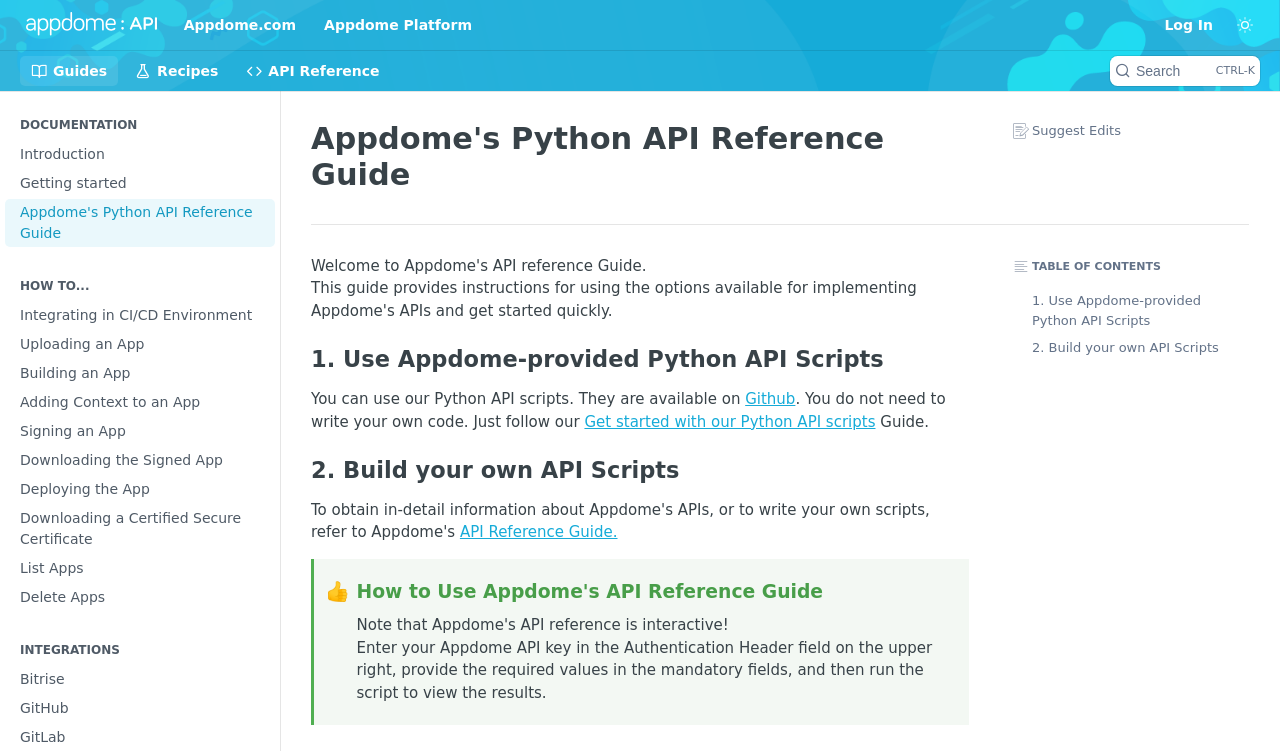What is the alternative to using Appdome-provided Python API scripts?
Using the image, give a concise answer in the form of a single word or short phrase.

Building own API scripts